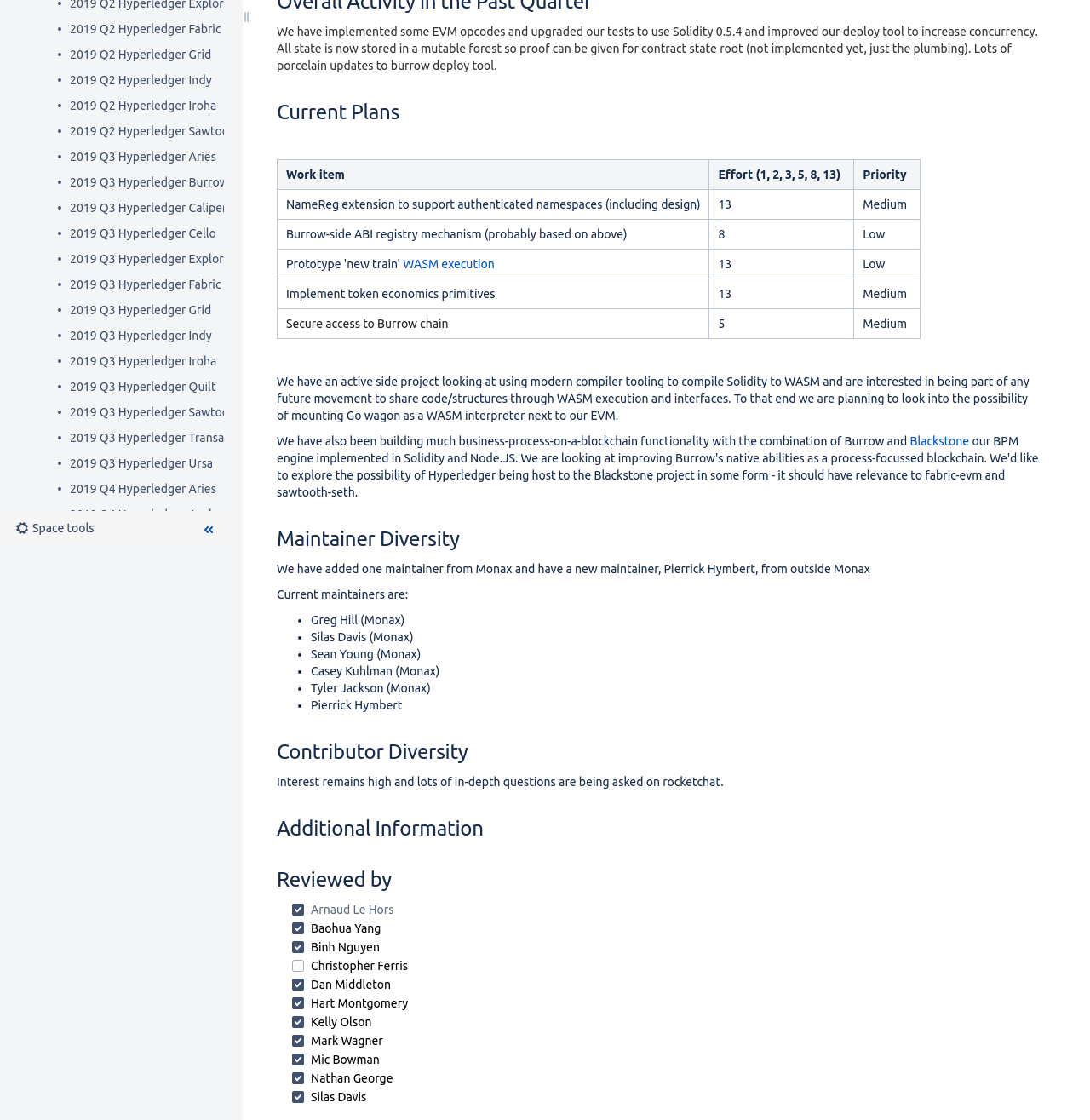Provide the bounding box coordinates of the HTML element this sentence describes: "2019 Q4 Hyperledger Caliper". The bounding box coordinates consist of four float numbers between 0 and 1, i.e., [left, top, right, bottom].

[0.064, 0.52, 0.208, 0.536]